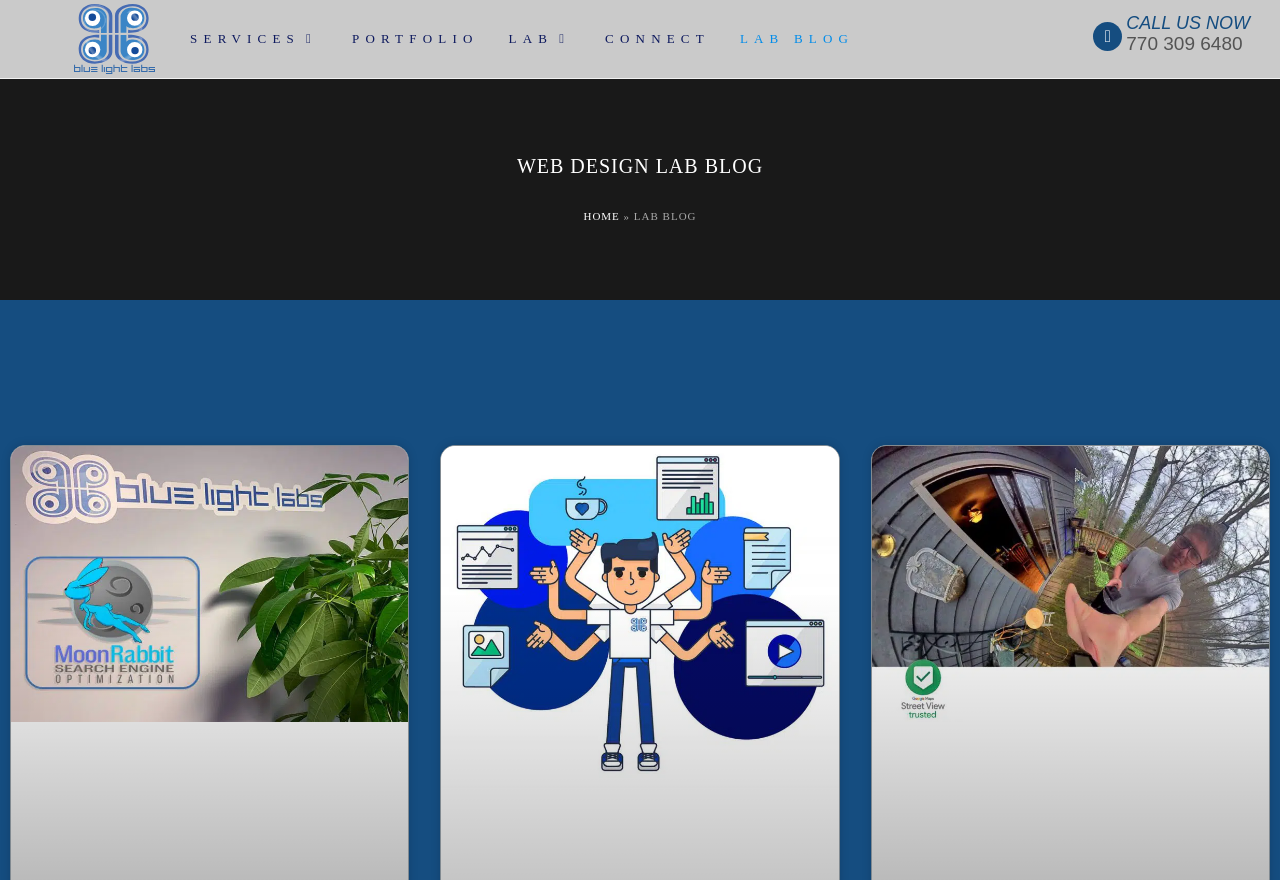Reply to the question below using a single word or brief phrase:
What is the phone number displayed on the webpage?

770 309 6480